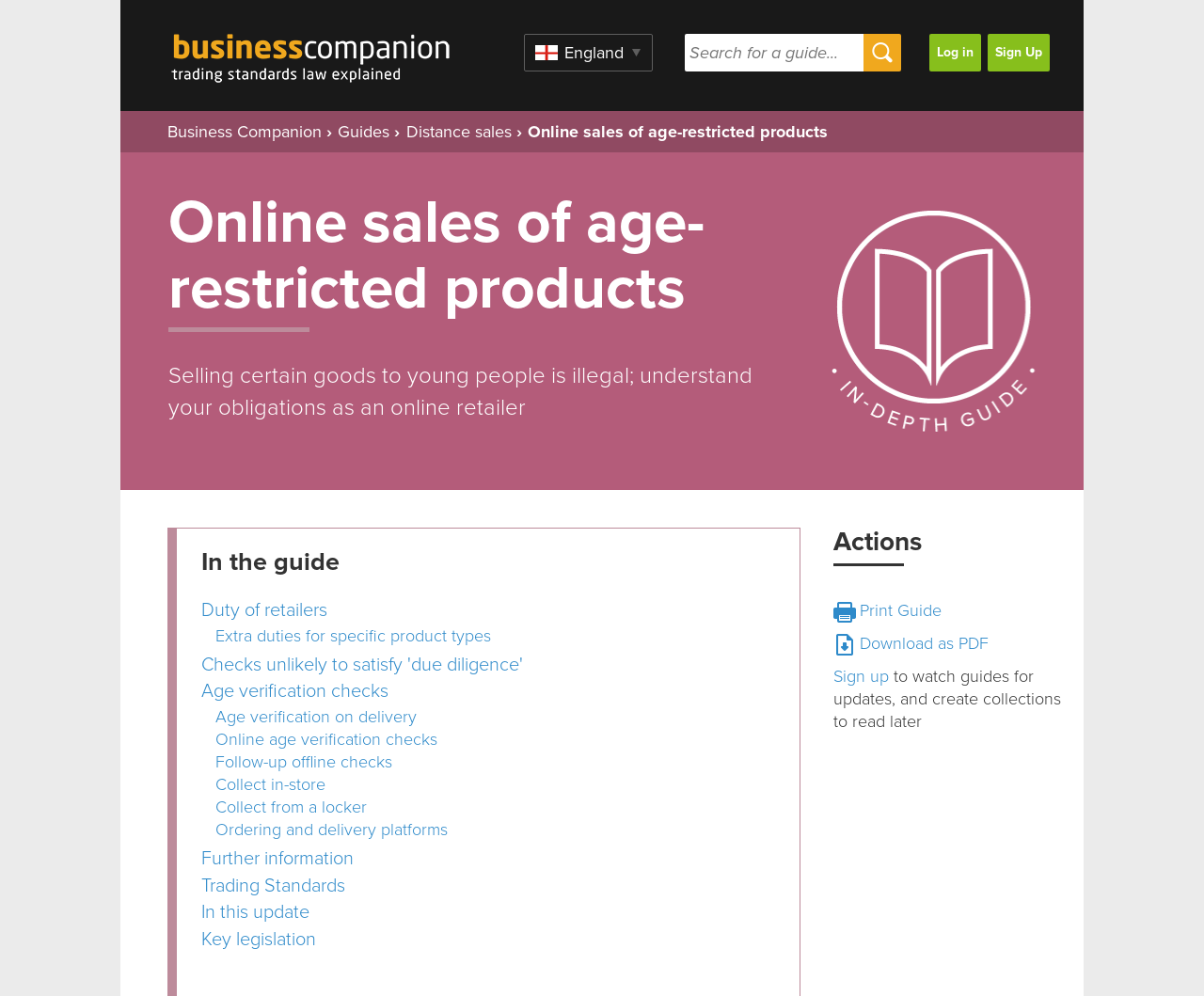Please identify the bounding box coordinates of where to click in order to follow the instruction: "Sign up".

[0.82, 0.034, 0.872, 0.072]